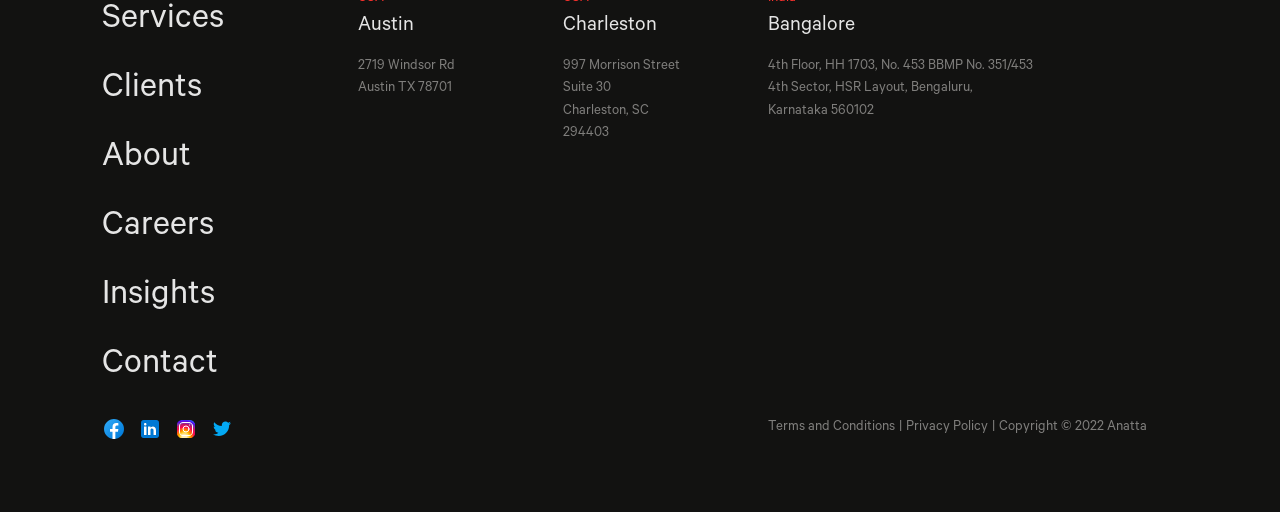Locate the bounding box coordinates of the clickable region necessary to complete the following instruction: "Click on Services". Provide the coordinates in the format of four float numbers between 0 and 1, i.e., [left, top, right, bottom].

[0.08, 0.006, 0.23, 0.109]